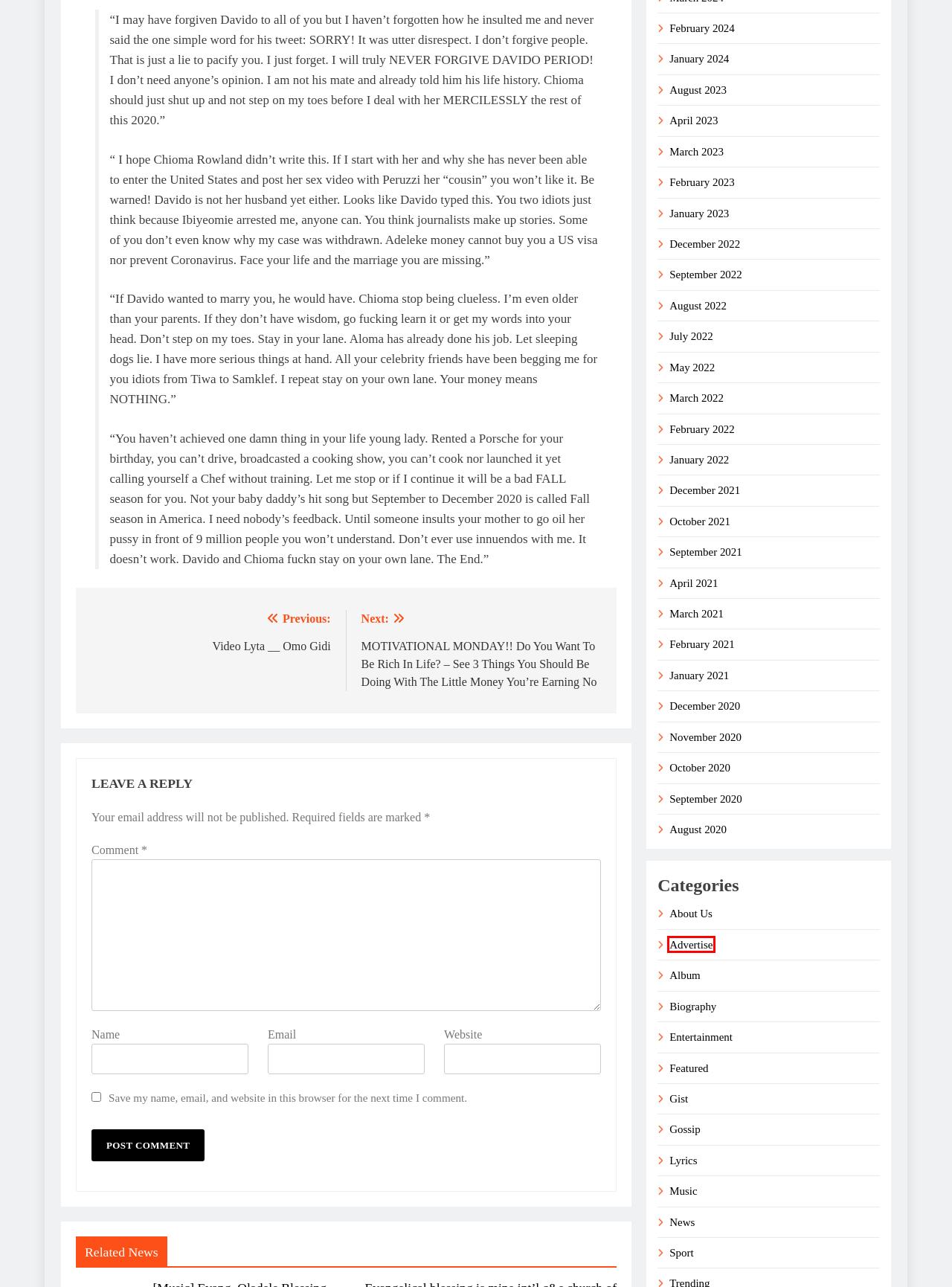You are given a screenshot of a webpage with a red rectangle bounding box around a UI element. Select the webpage description that best matches the new webpage after clicking the element in the bounding box. Here are the candidates:
A. Featured Archives - Royal Music
B. September 2020 - Royal Music
C. May 2022 - Royal Music
D. Advertise Archives - Royal Music
E. July 2022 - Royal Music
F. Video Lyta __ Omo Gidi - Royal Music
G. September 2022 - Royal Music
H. November 2020 - Royal Music

D